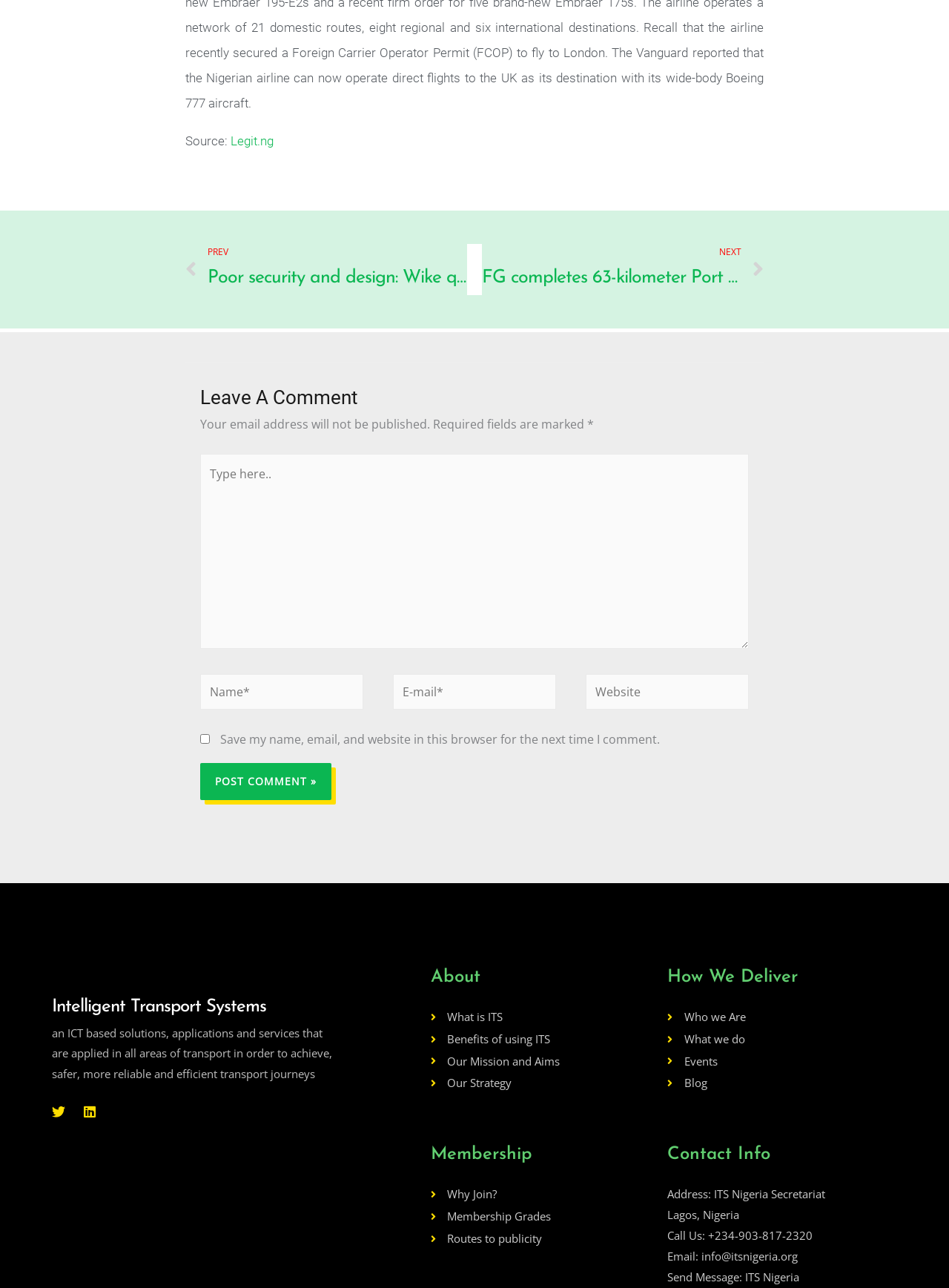Determine the bounding box coordinates of the region that needs to be clicked to achieve the task: "Click on the 'Send Message: ITS Nigeria' link".

[0.703, 0.984, 0.843, 1.0]